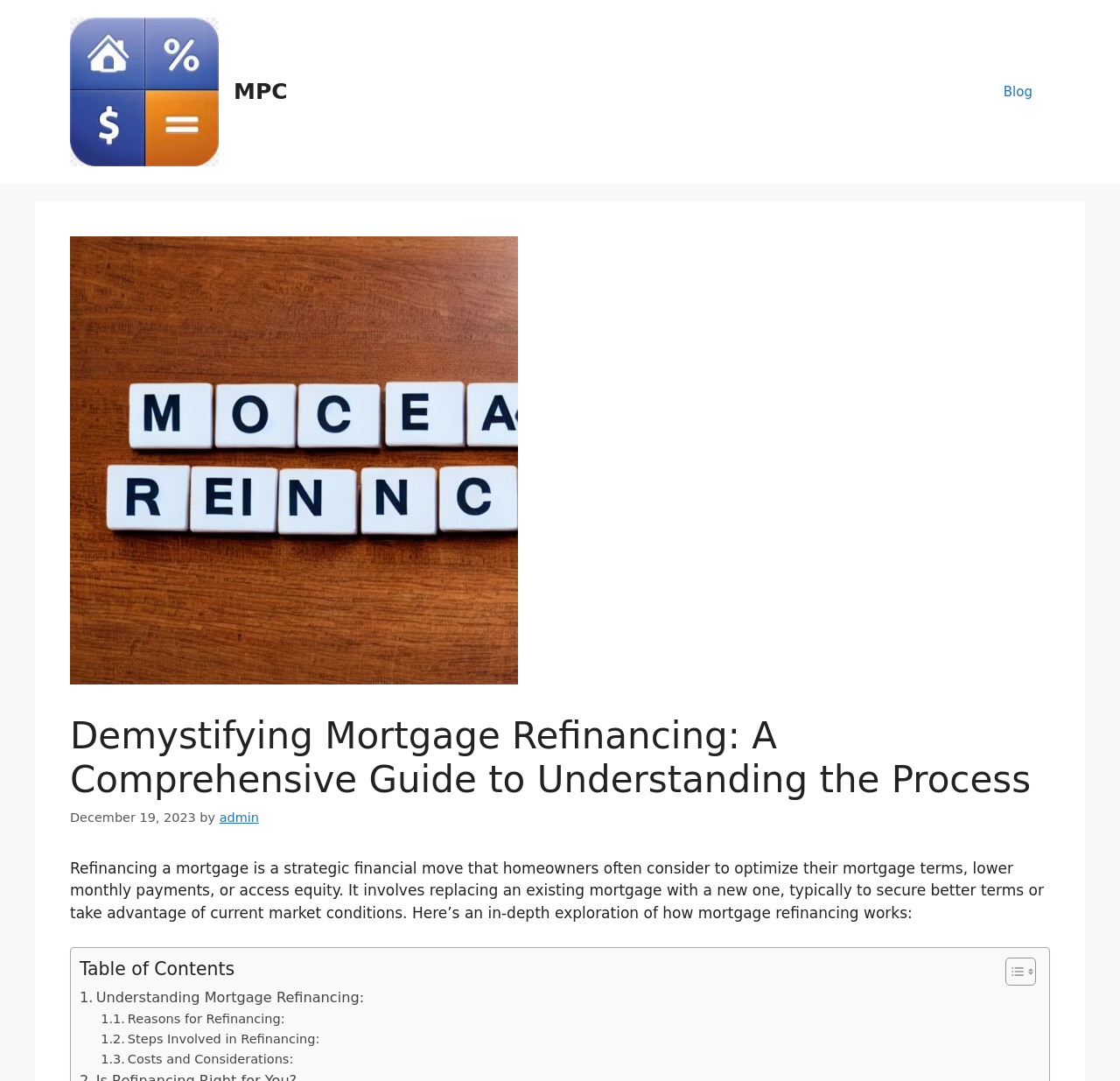Please specify the bounding box coordinates of the clickable region to carry out the following instruction: "Navigate to the 'Blog' page". The coordinates should be four float numbers between 0 and 1, in the format [left, top, right, bottom].

[0.88, 0.061, 0.938, 0.109]